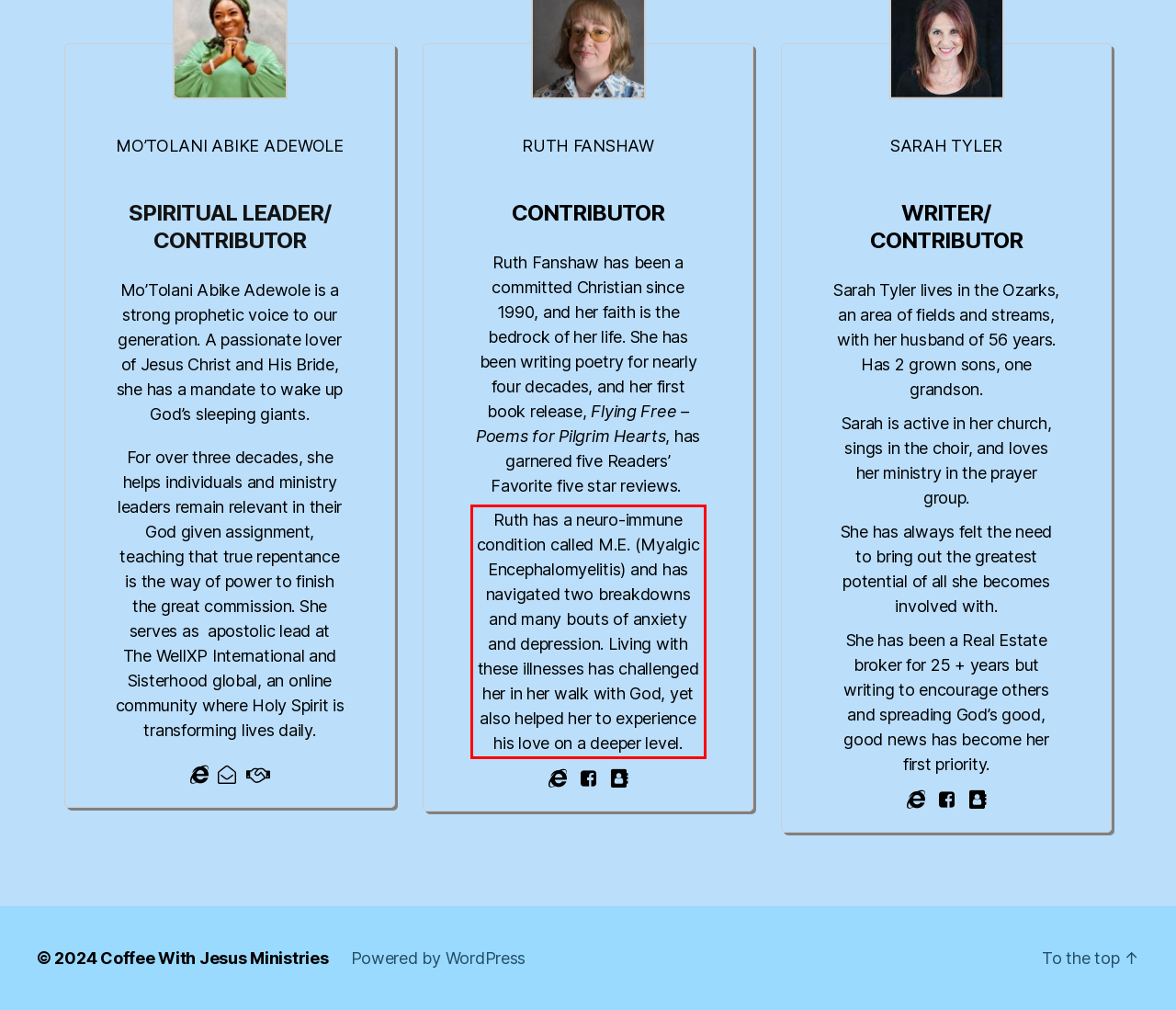Given the screenshot of the webpage, identify the red bounding box, and recognize the text content inside that red bounding box.

Ruth has a neuro-immune condition called M.E. (Myalgic Encephalomyelitis) and has navigated two breakdowns and many bouts of anxiety and depression. Living with these illnesses has challenged her in her walk with God, yet also helped her to experience his love on a deeper level.